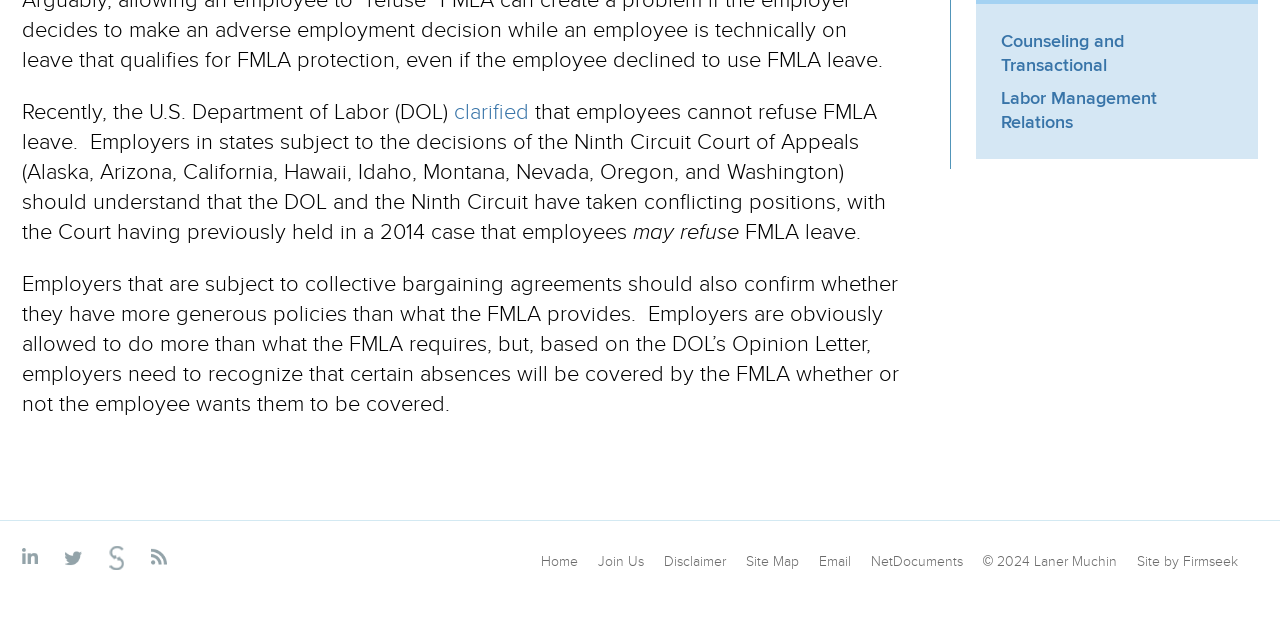Identify the bounding box coordinates of the HTML element based on this description: "title="JD Supra"".

[0.085, 0.853, 0.102, 0.891]